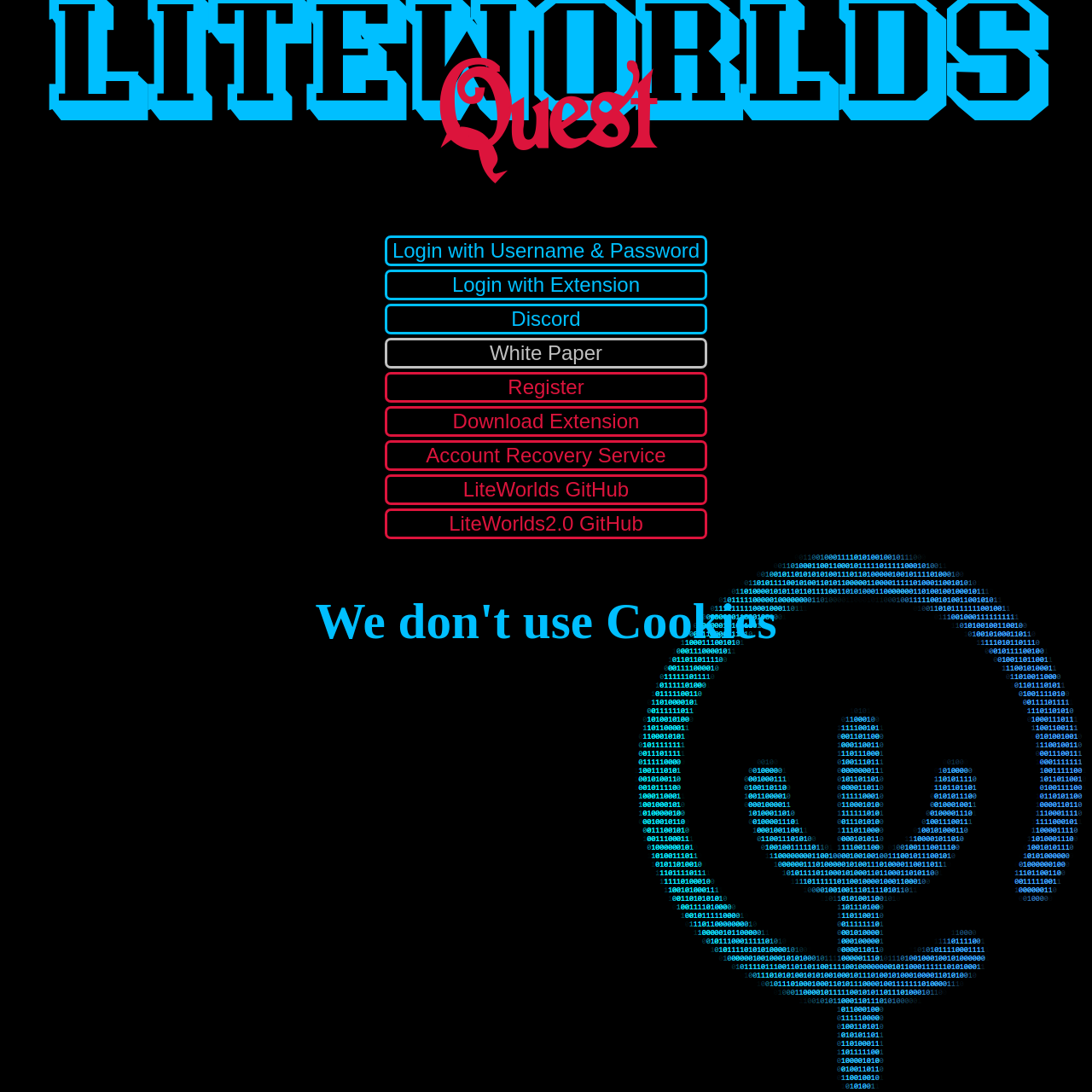What is the main heading of the webpage?
Carefully examine the image and provide a detailed answer to the question.

The main heading of the webpage is 'LiteWorlds Quest' which is composed of two separate headings 'LiteWorlds' and 'Quest' located at the top of the webpage.